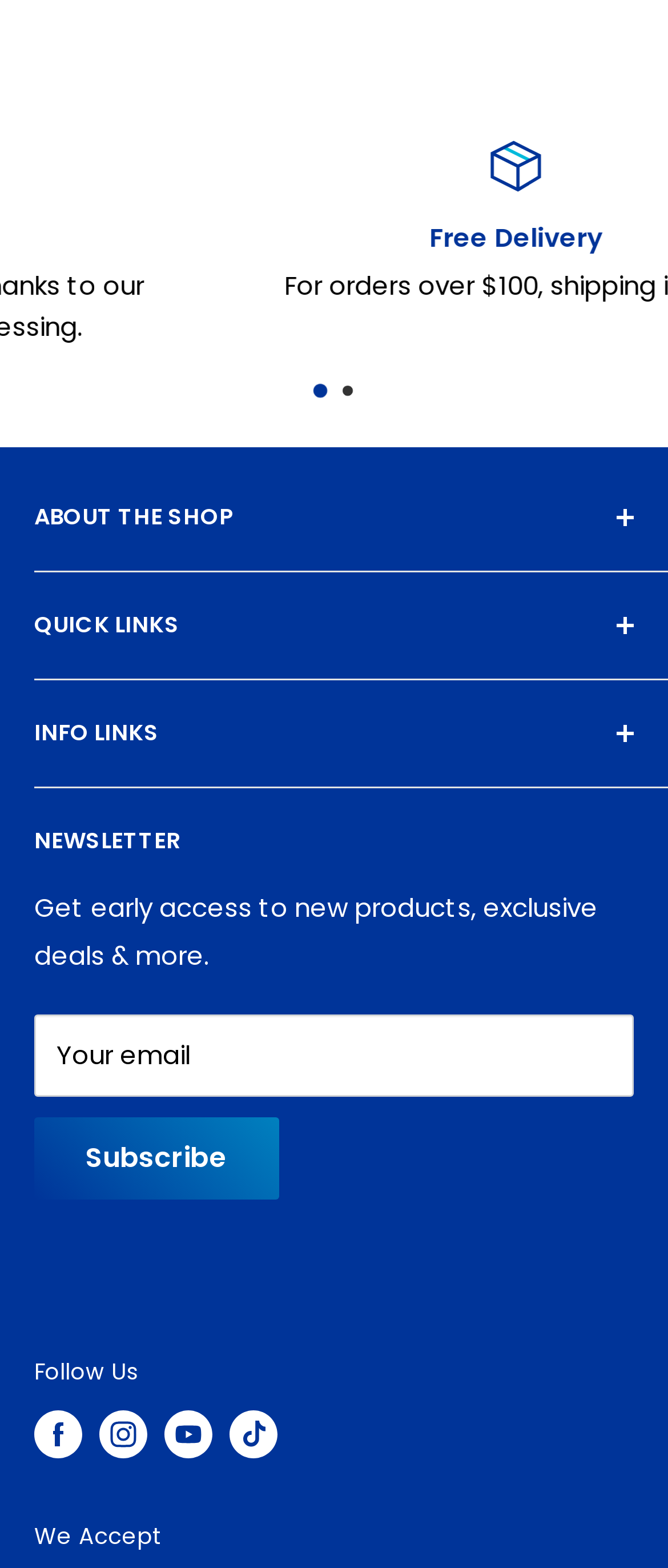From the webpage screenshot, identify the region described by Blog. Provide the bounding box coordinates as (top-left x, top-left y, bottom-right x, bottom-right y), with each value being a floating point number between 0 and 1.

[0.051, 0.526, 0.897, 0.56]